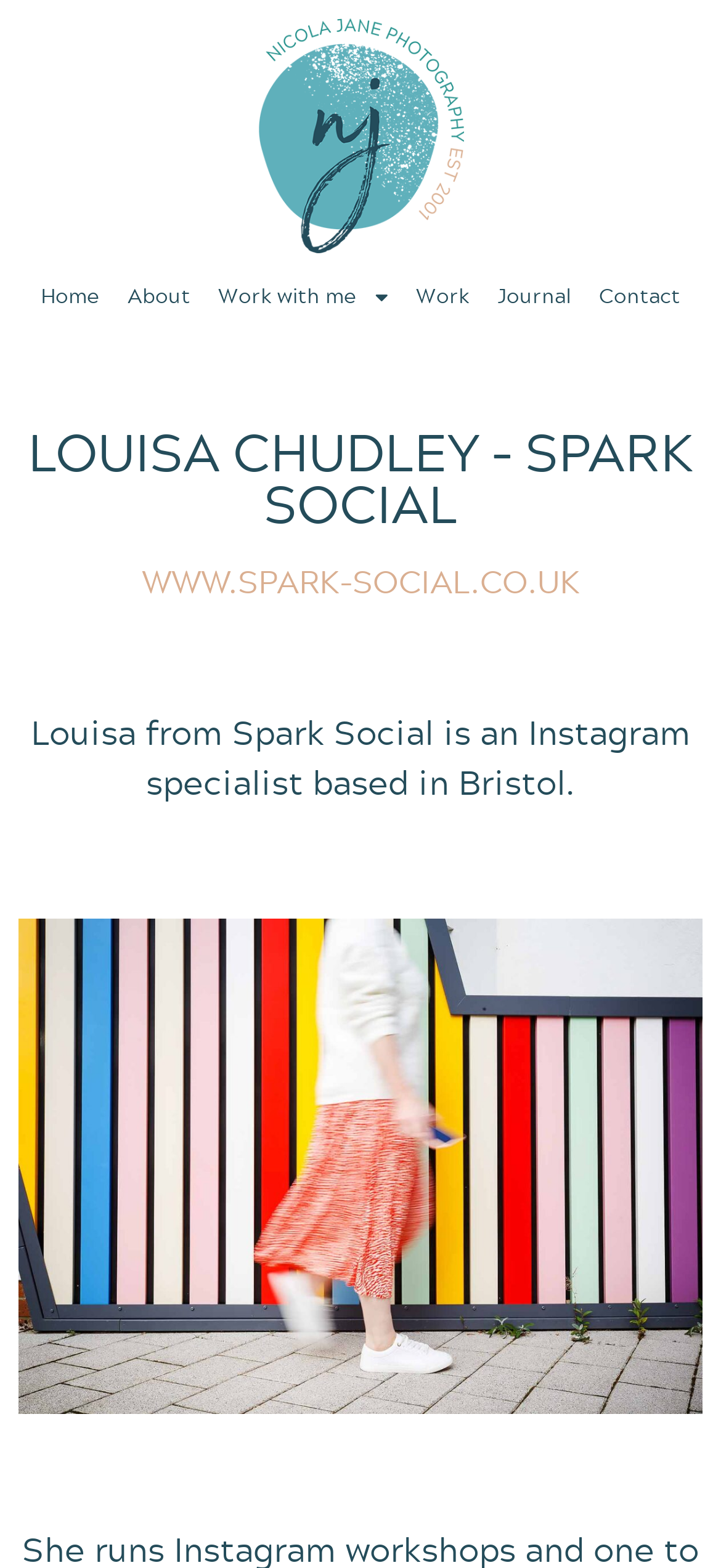Respond to the question below with a single word or phrase:
What type of training sessions does Louisa offer?

Instagram training